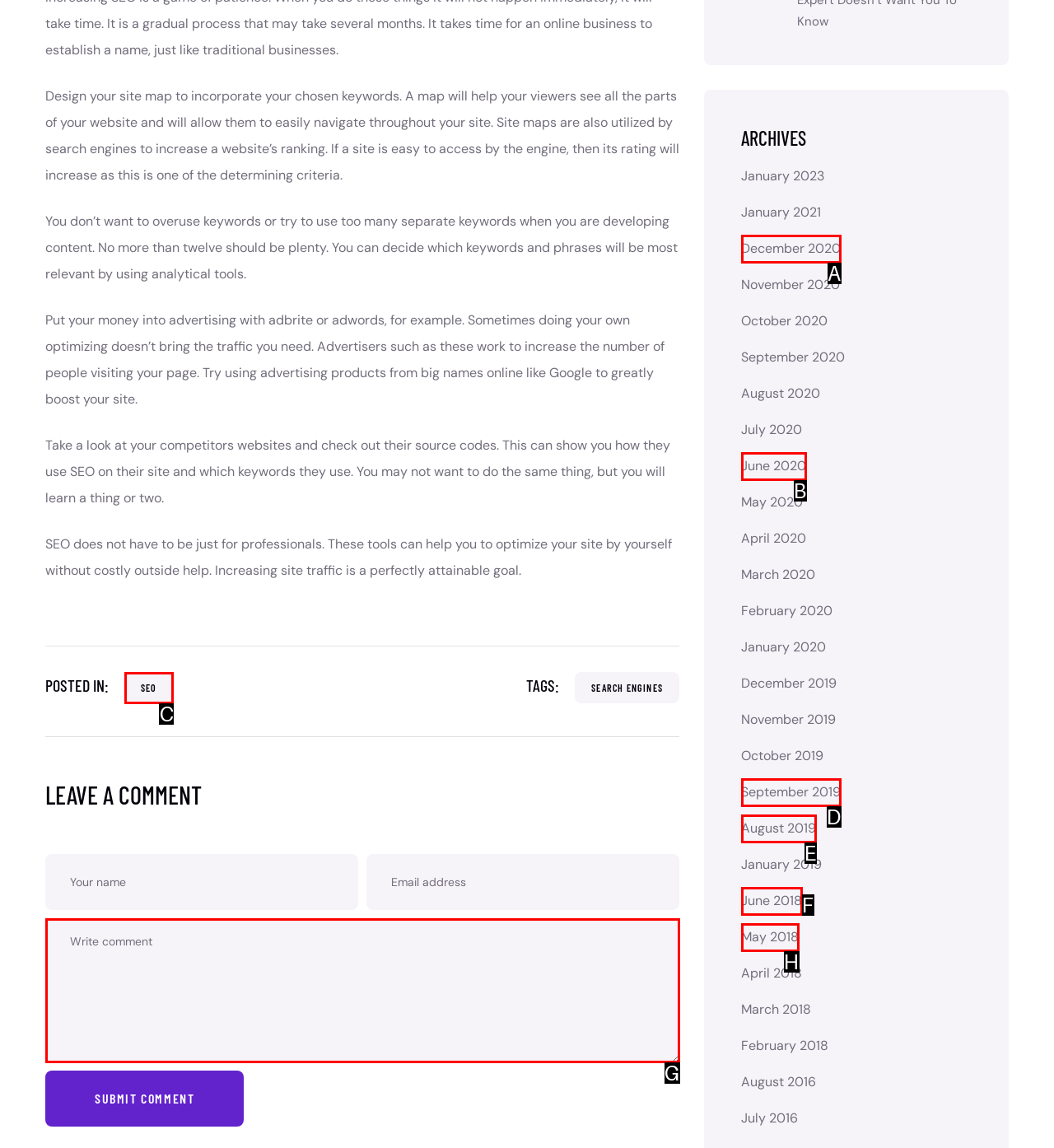Which HTML element among the options matches this description: SEO? Answer with the letter representing your choice.

C